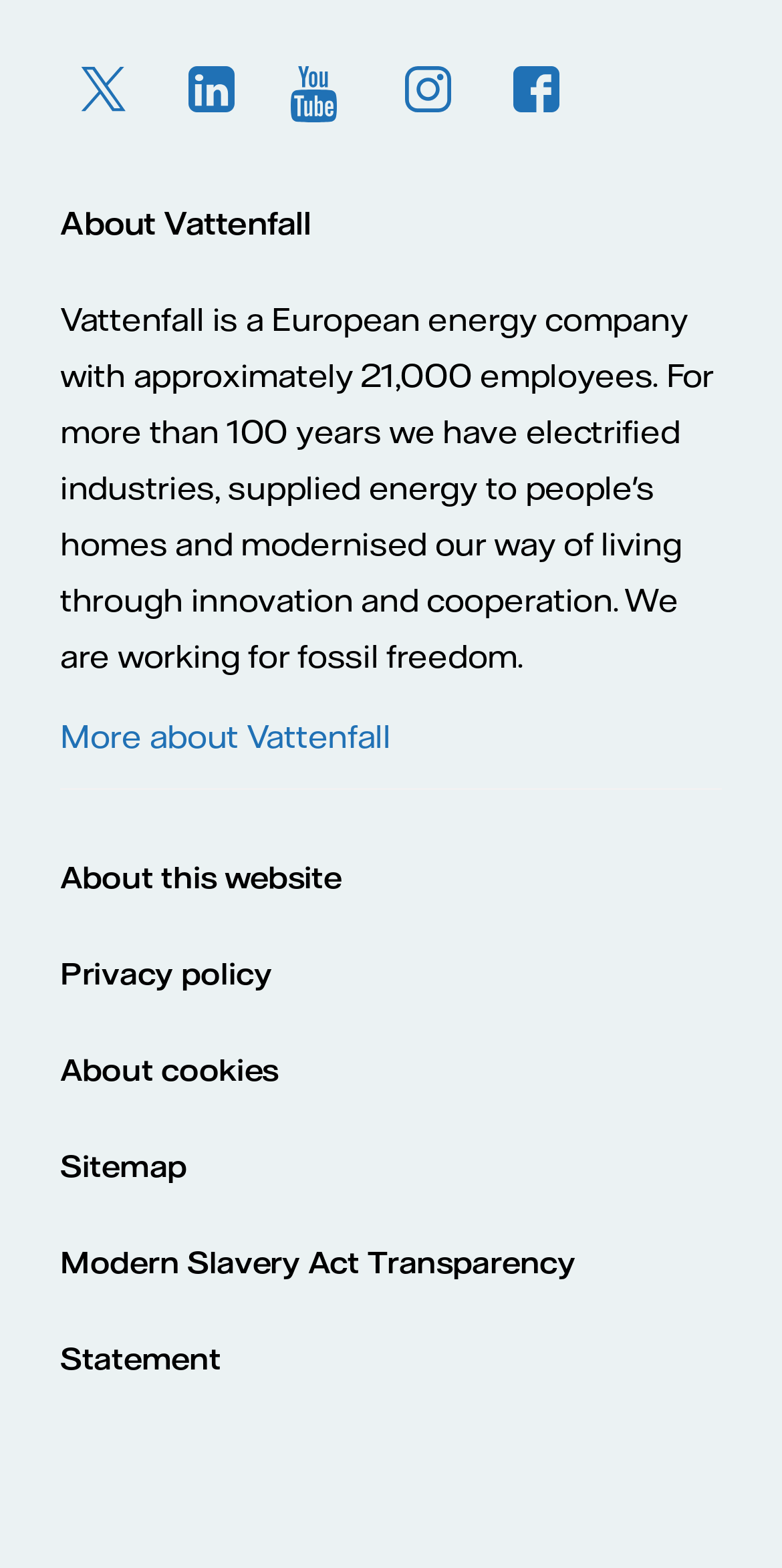Please find the bounding box coordinates of the clickable region needed to complete the following instruction: "Watch YouTube videos". The bounding box coordinates must consist of four float numbers between 0 and 1, i.e., [left, top, right, bottom].

[0.354, 0.03, 0.467, 0.086]